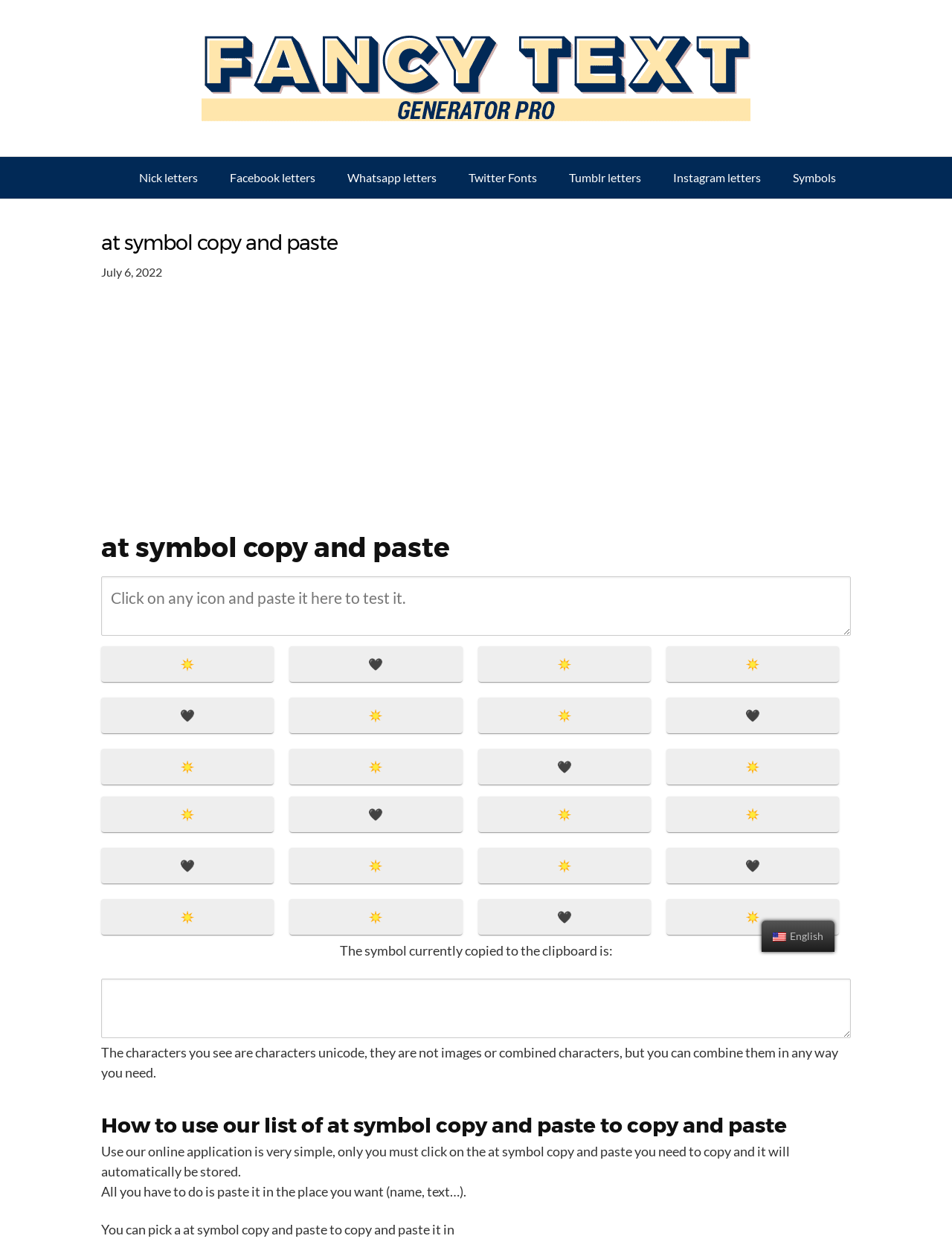Extract the text of the main heading from the webpage.

at symbol copy and paste